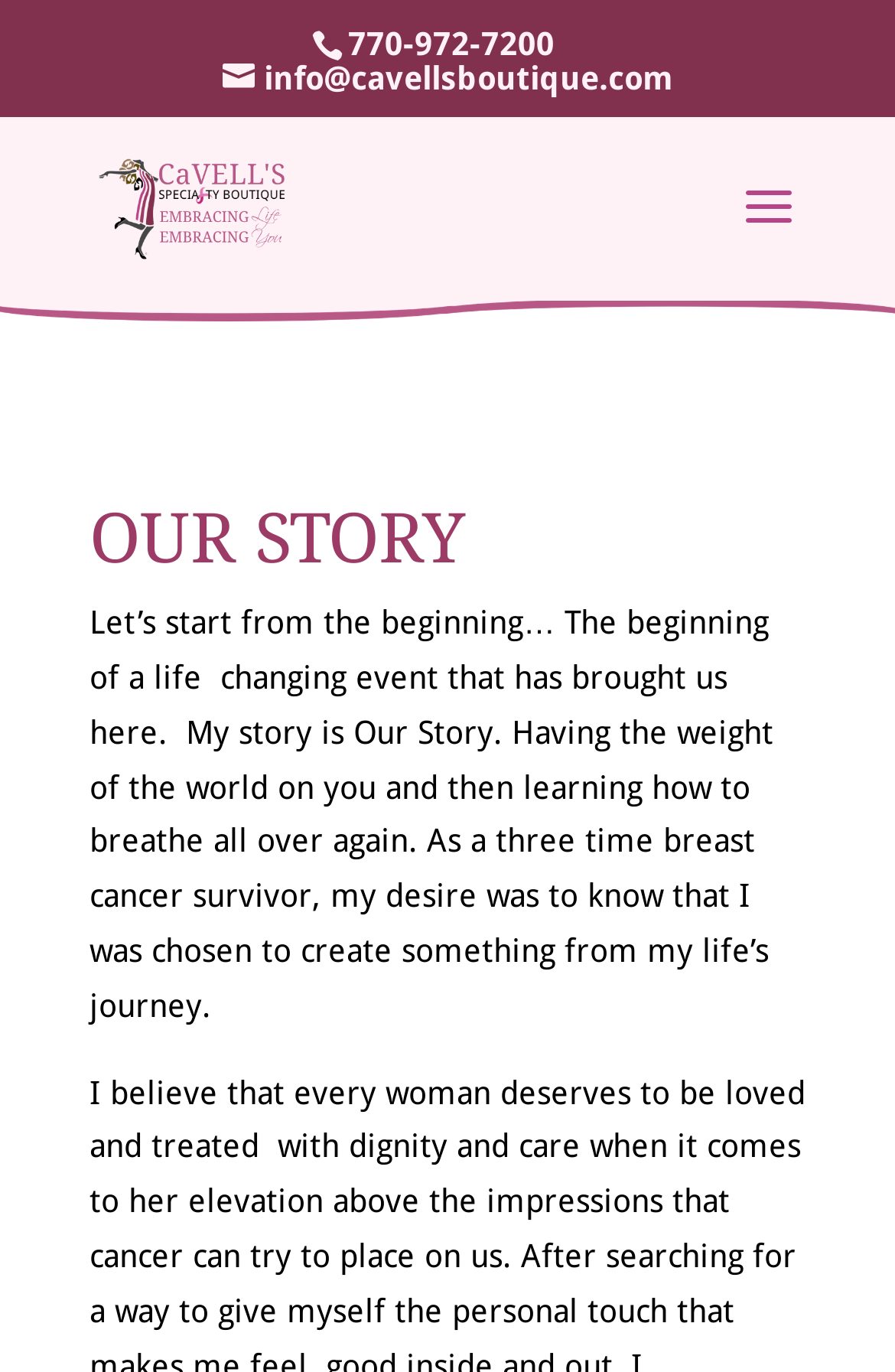What is the name of the boutique?
Kindly answer the question with as much detail as you can.

I found the name of the boutique by looking at the link element with the bounding box coordinates [0.11, 0.137, 0.318, 0.164] and the image element with the bounding box coordinates [0.11, 0.116, 0.318, 0.188], which both contain the name 'Cavell's Specialty Boutique'.